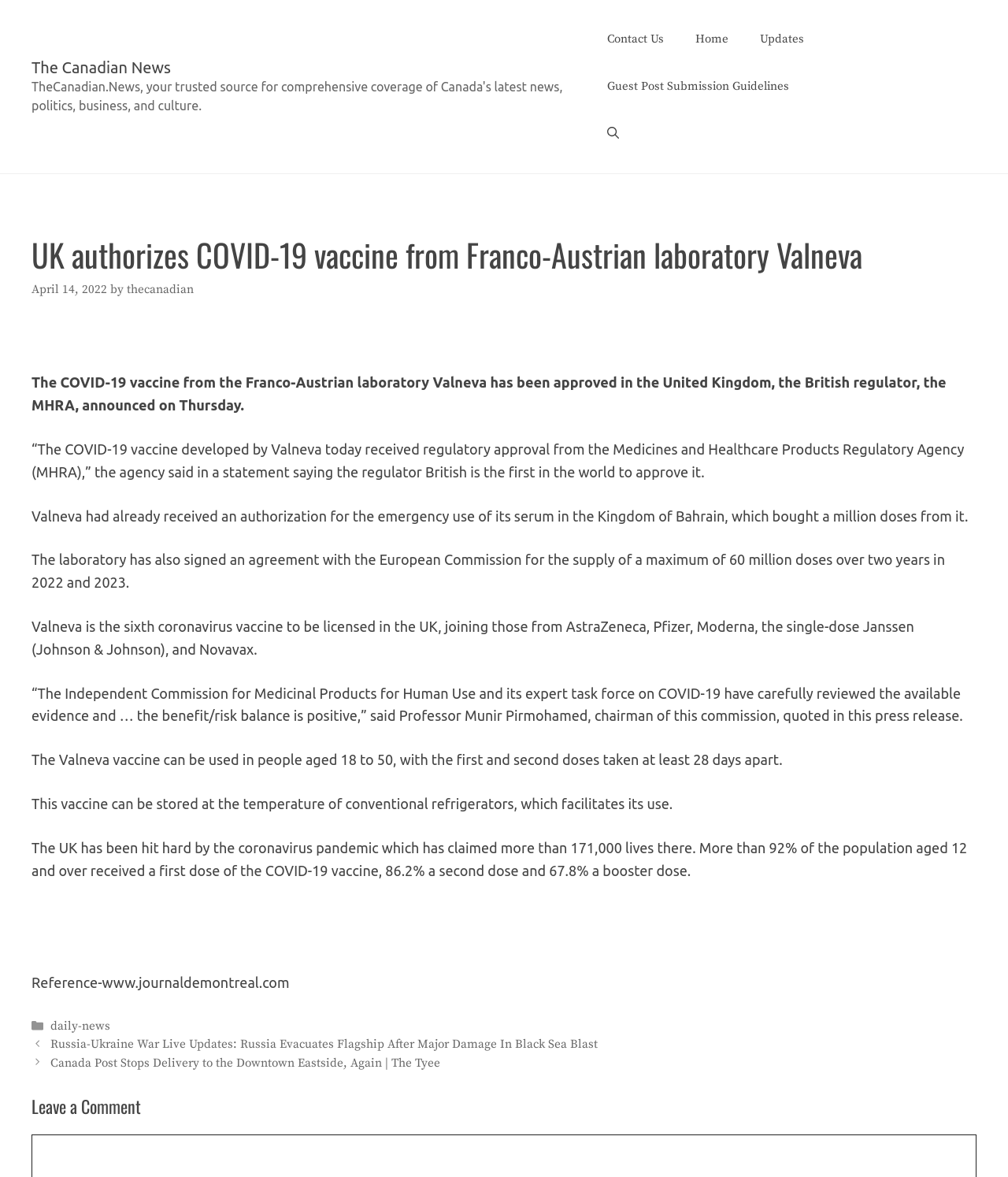Using the webpage screenshot and the element description aria-label="Open Search Bar", determine the bounding box coordinates. Specify the coordinates in the format (top-left x, top-left y, bottom-right x, bottom-right y) with values ranging from 0 to 1.

[0.586, 0.094, 0.629, 0.134]